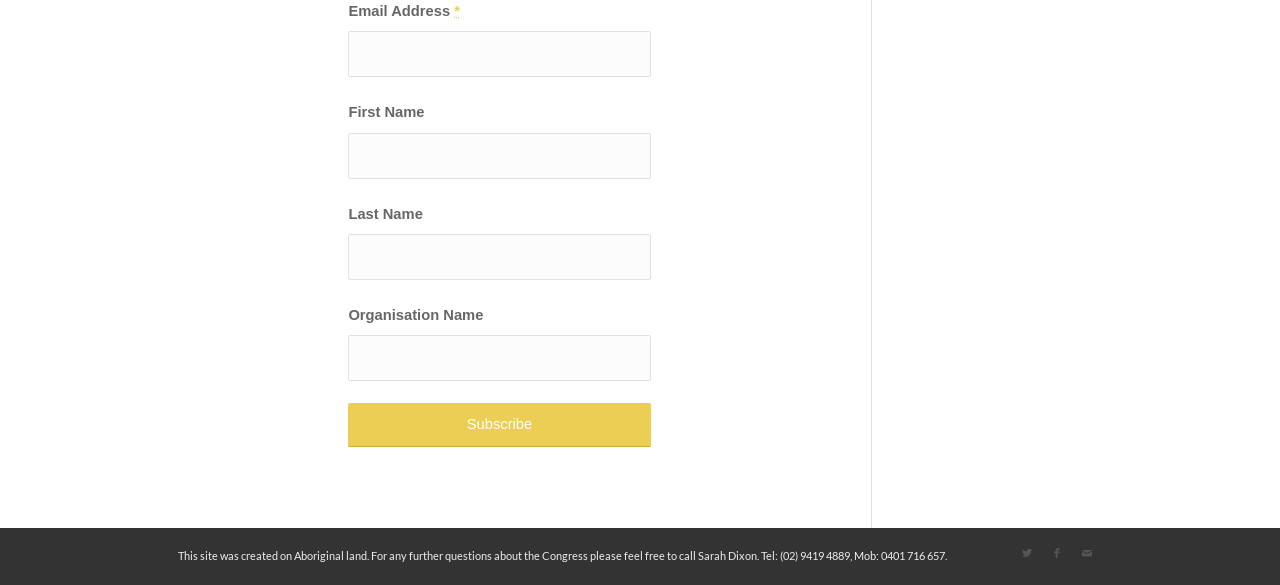Identify the bounding box coordinates for the UI element described as follows: Facebook. Use the format (top-left x, top-left y, bottom-right x, bottom-right y) and ensure all values are floating point numbers between 0 and 1.

[0.814, 0.92, 0.838, 0.972]